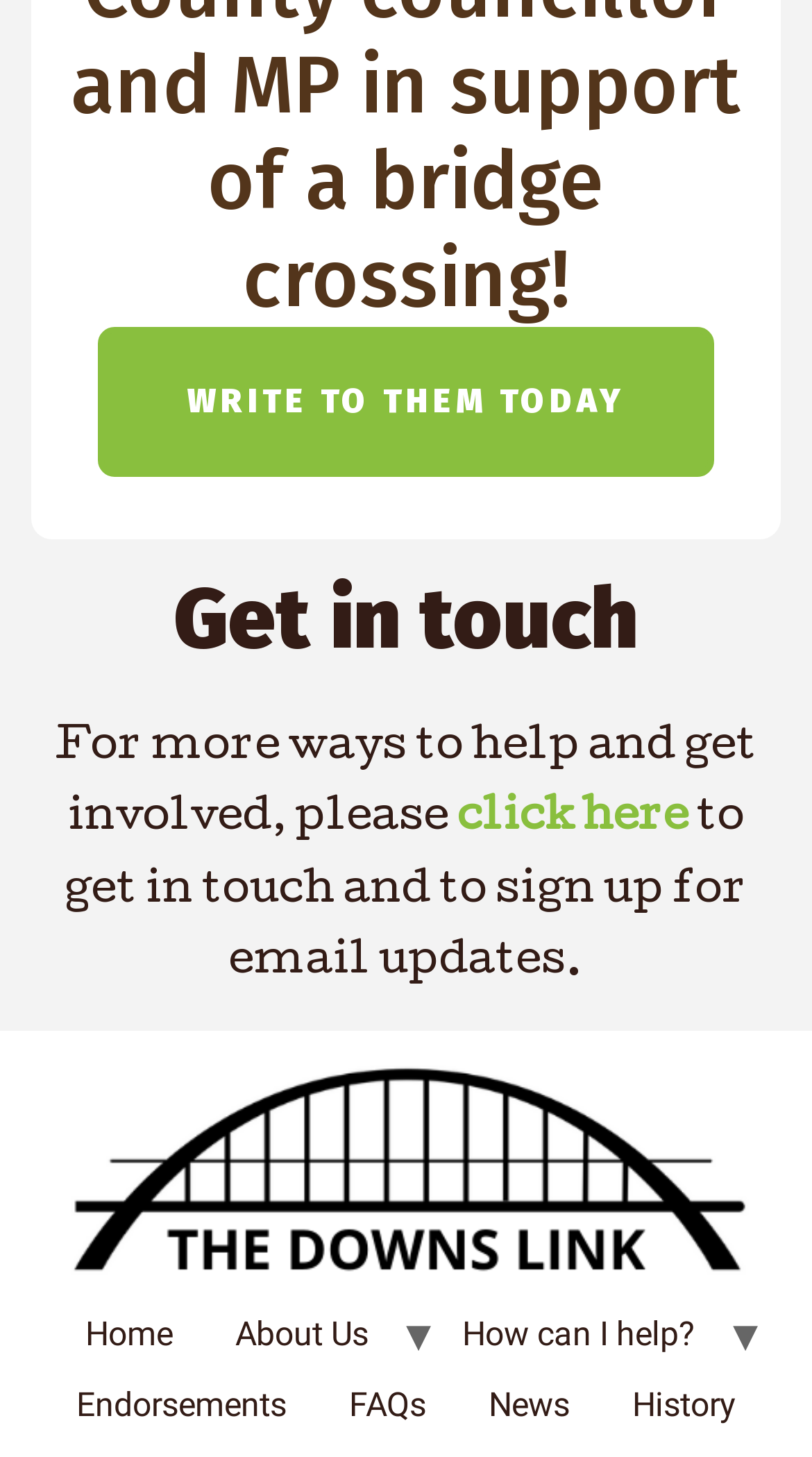Locate the UI element described by How can I help? and provide its bounding box coordinates. Use the format (top-left x, top-left y, bottom-right x, bottom-right y) with all values as floating point numbers between 0 and 1.

[0.531, 0.892, 0.895, 0.94]